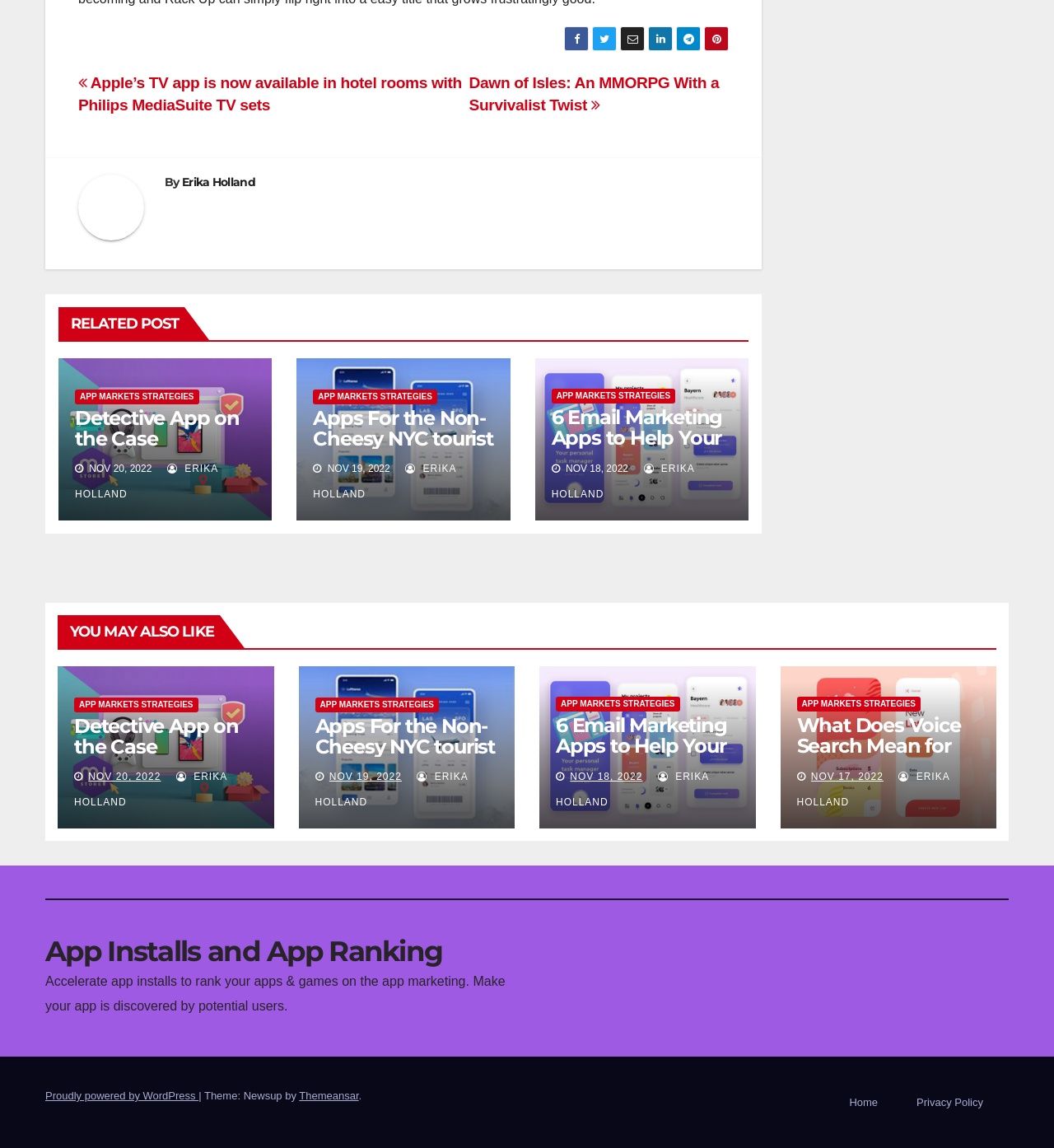Based on the description "App Installs and App Ranking", find the bounding box of the specified UI element.

[0.043, 0.814, 0.42, 0.844]